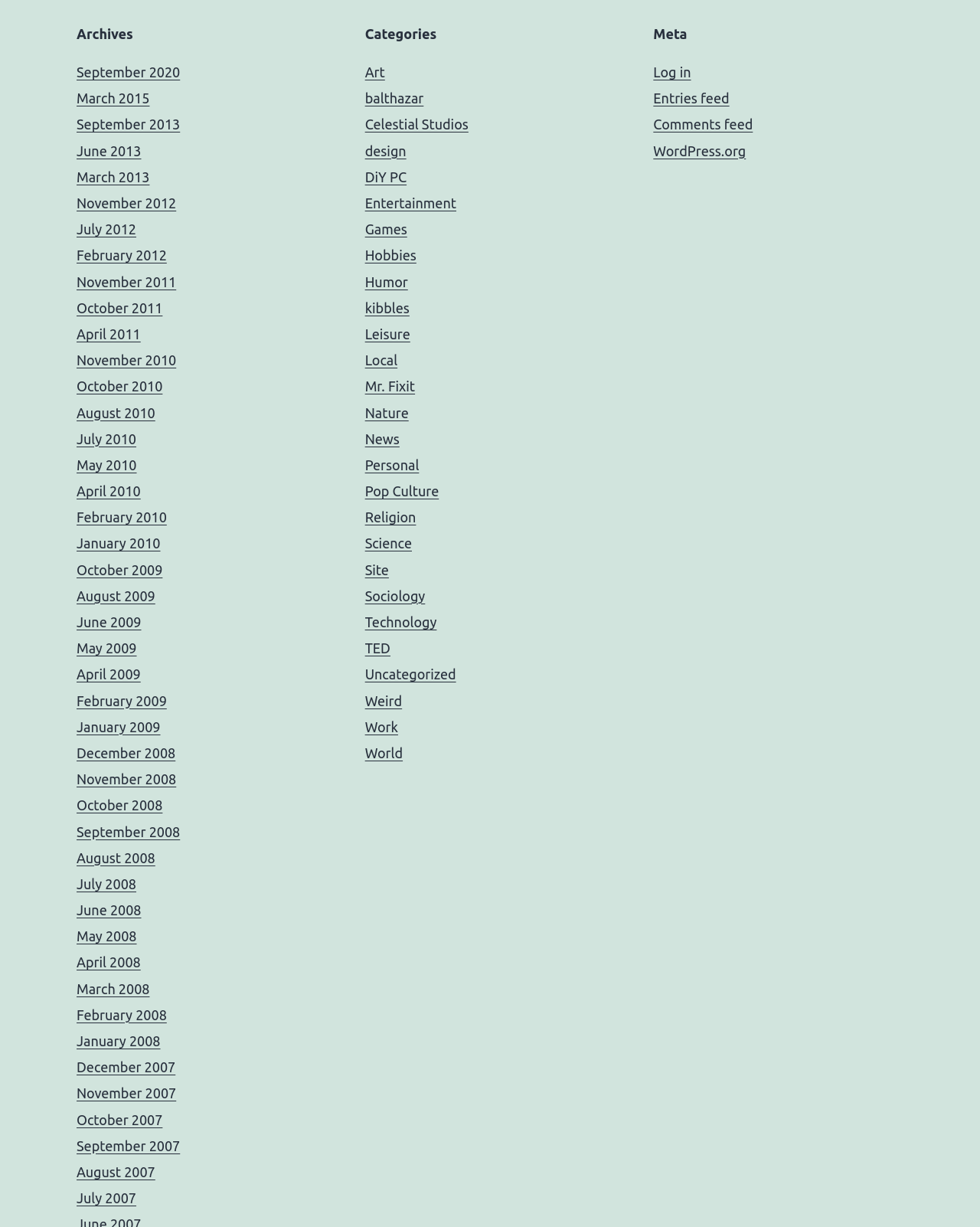Please provide a comprehensive answer to the question below using the information from the image: What is the last month listed in the archives?

I scrolled down to the bottom of the 'Archives' section and found that the last month listed is January 2007, which is represented by the link 'January 2007'.